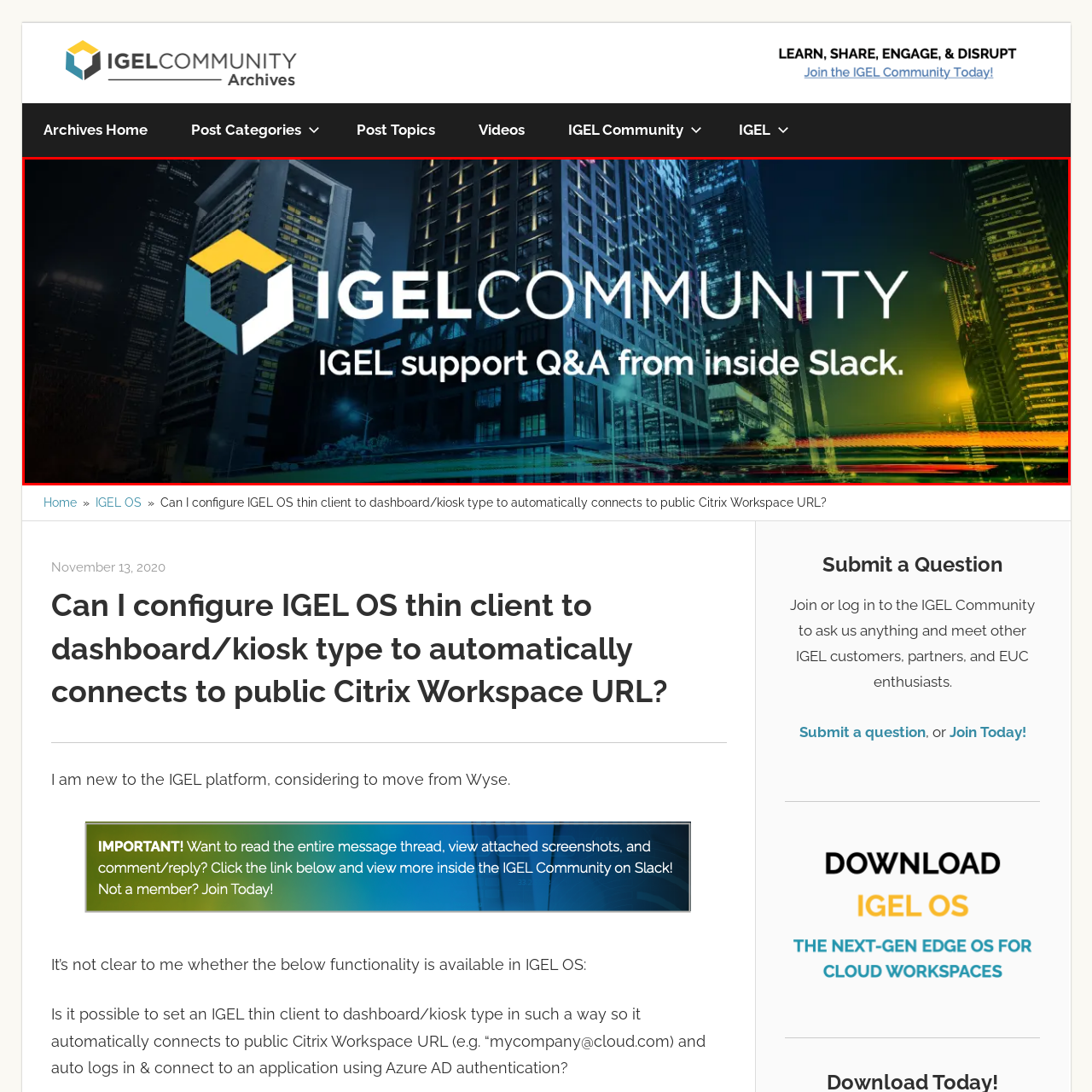Refer to the image contained within the red box, What time of day is depicted in the urban backdrop?
 Provide your response as a single word or phrase.

Dusk